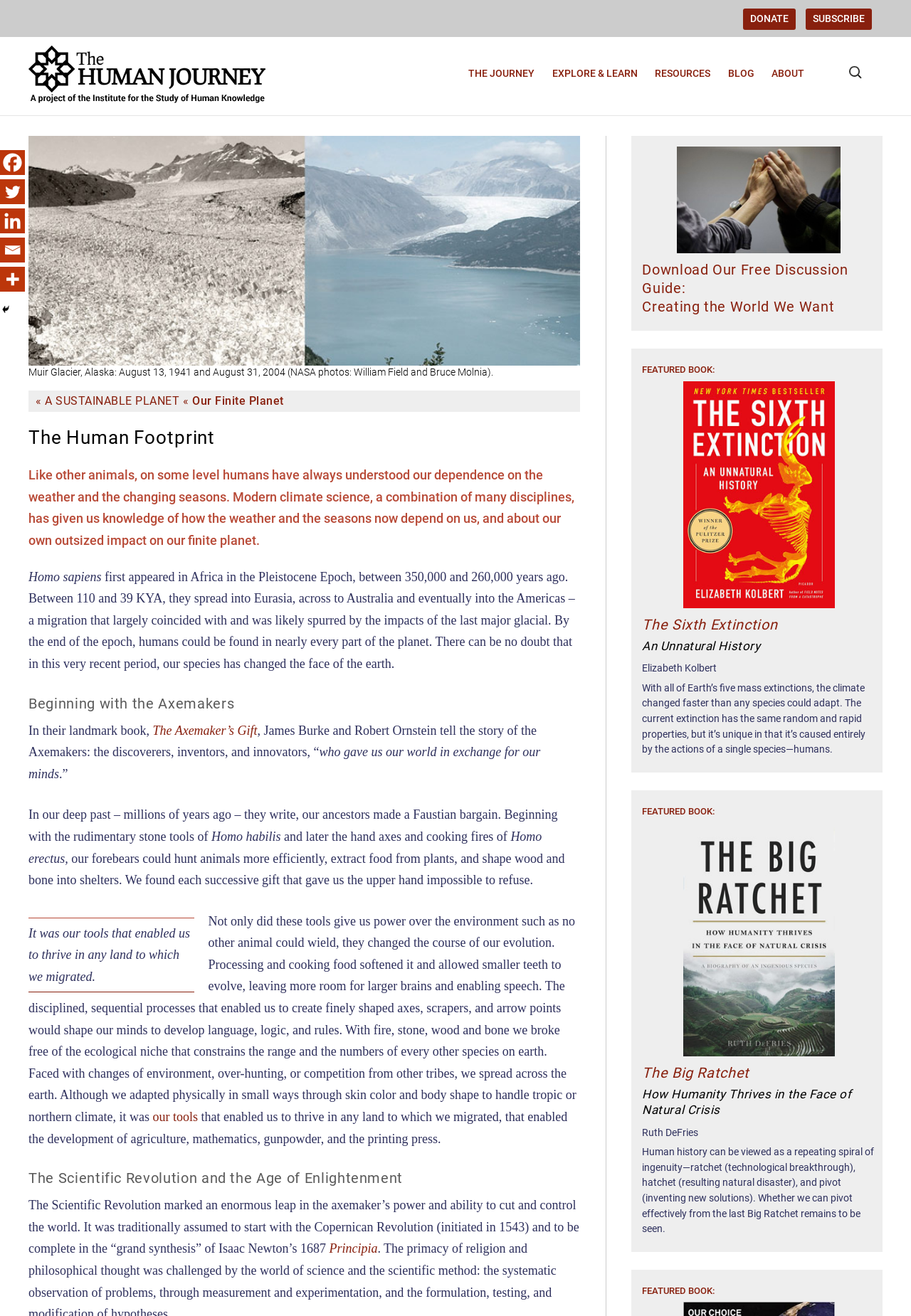Please find the bounding box coordinates of the element's region to be clicked to carry out this instruction: "Donate".

[0.815, 0.006, 0.873, 0.023]